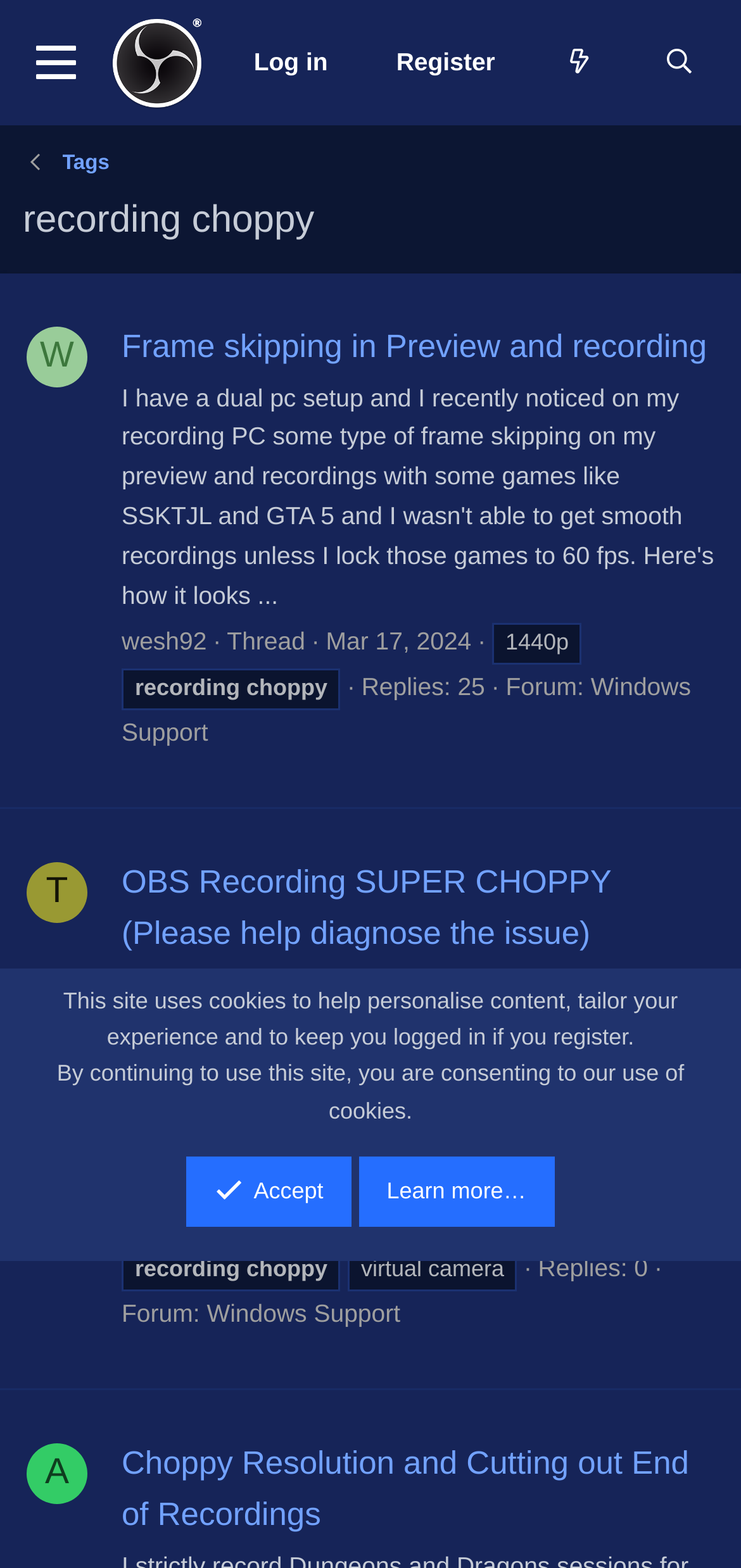Pinpoint the bounding box coordinates of the clickable element needed to complete the instruction: "go to Windows Support forum". The coordinates should be provided as four float numbers between 0 and 1: [left, top, right, bottom].

[0.164, 0.429, 0.932, 0.476]